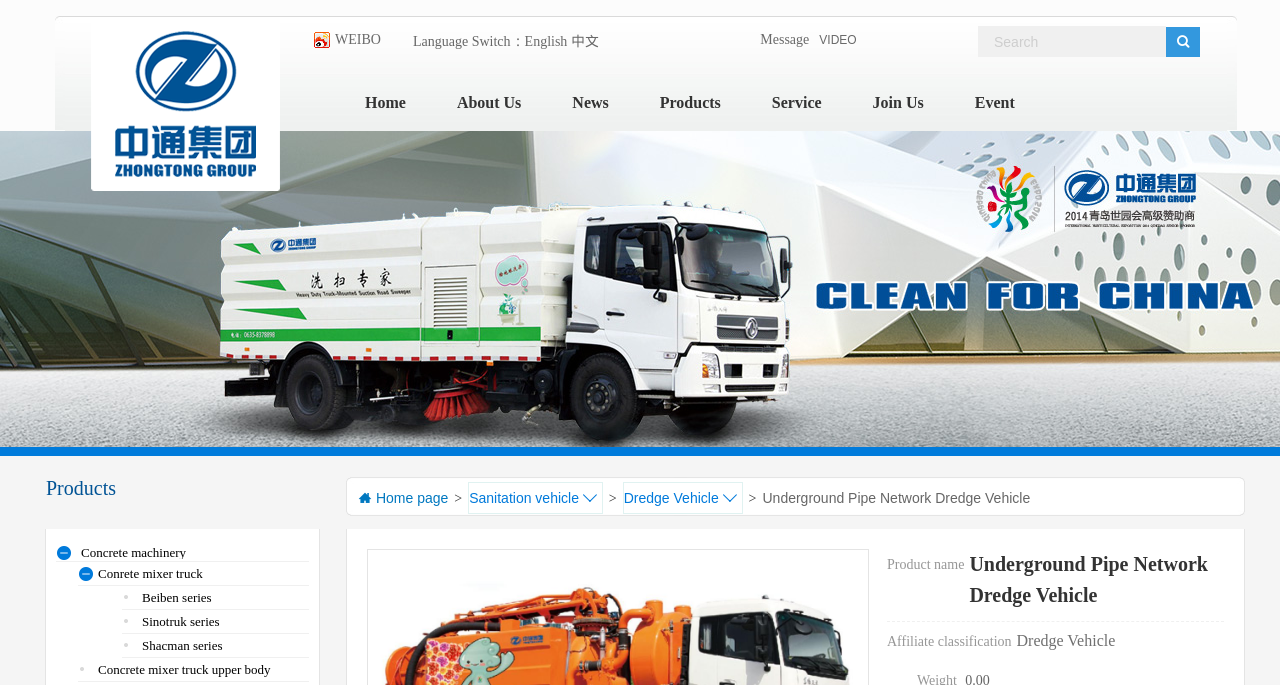Identify the bounding box for the UI element described as: "Sanitation vehicle". The coordinates should be four float numbers between 0 and 1, i.e., [left, top, right, bottom].

[0.366, 0.715, 0.471, 0.739]